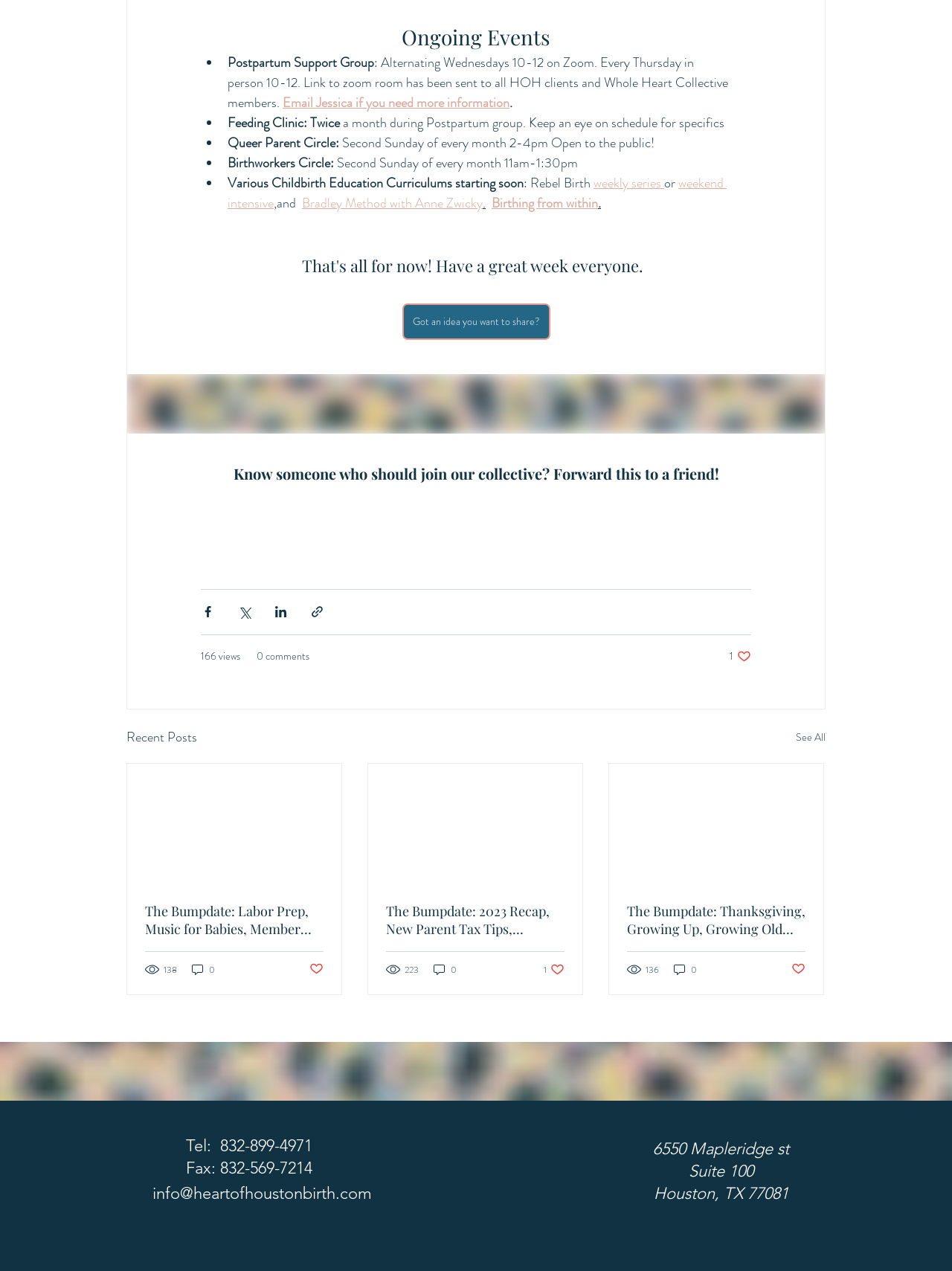With reference to the image, please provide a detailed answer to the following question: What is the topic of the 'Ongoing Events' section?

The 'Ongoing Events' section lists various events related to postpartum support and childbirth education, including a postpartum support group, feeding clinic, queer parent circle, birthworkers circle, and childbirth education curriculums.